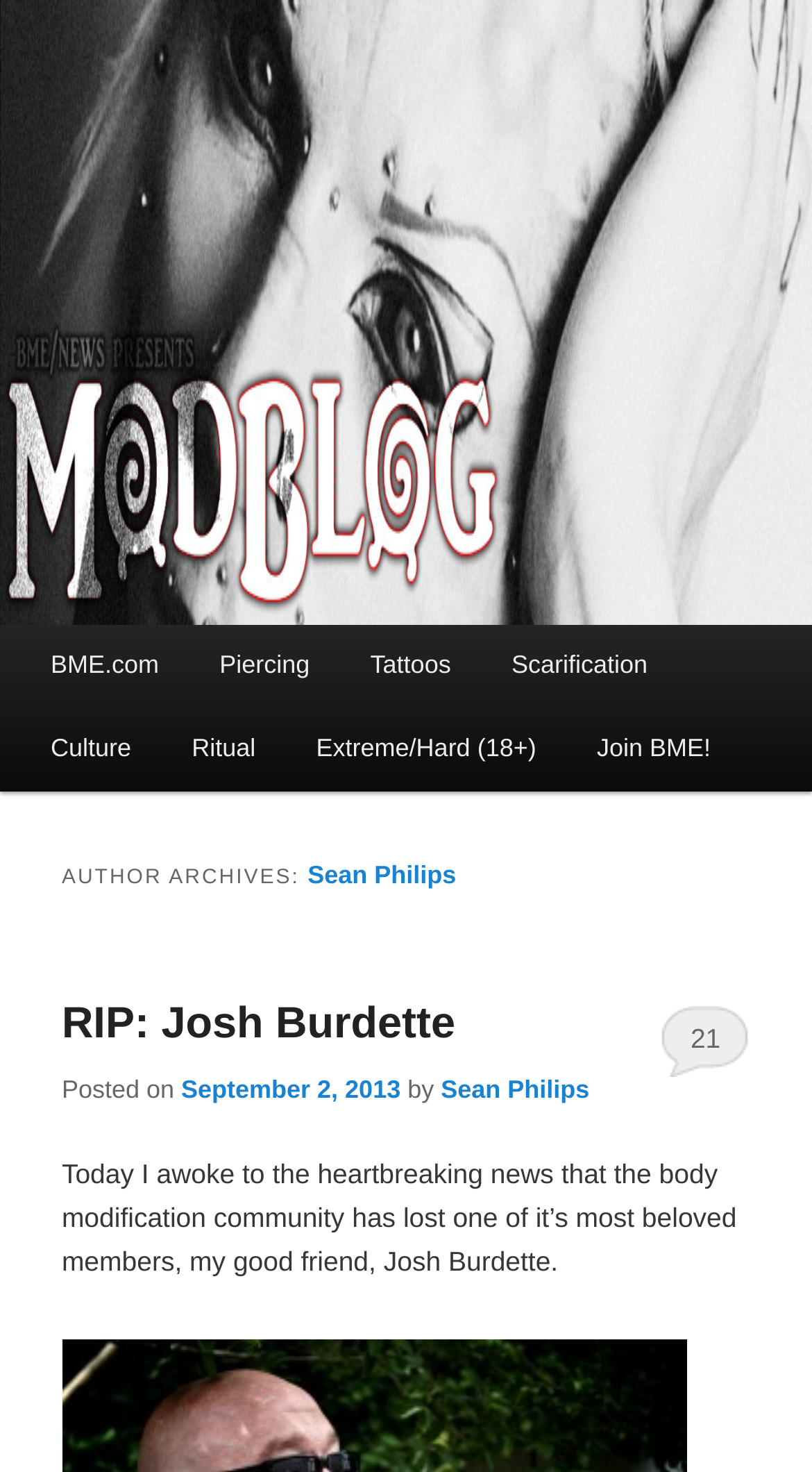What is the body modification community mourning the loss of?
Can you provide a detailed and comprehensive answer to the question?

The body modification community is mourning the loss of Josh Burdette, as stated in the article. The article says 'Today I awoke to the heartbreaking news that the body modification community has lost one of it’s most beloved members, my good friend, Josh Burdette.' This indicates that Josh Burdette was a beloved member of the body modification community.